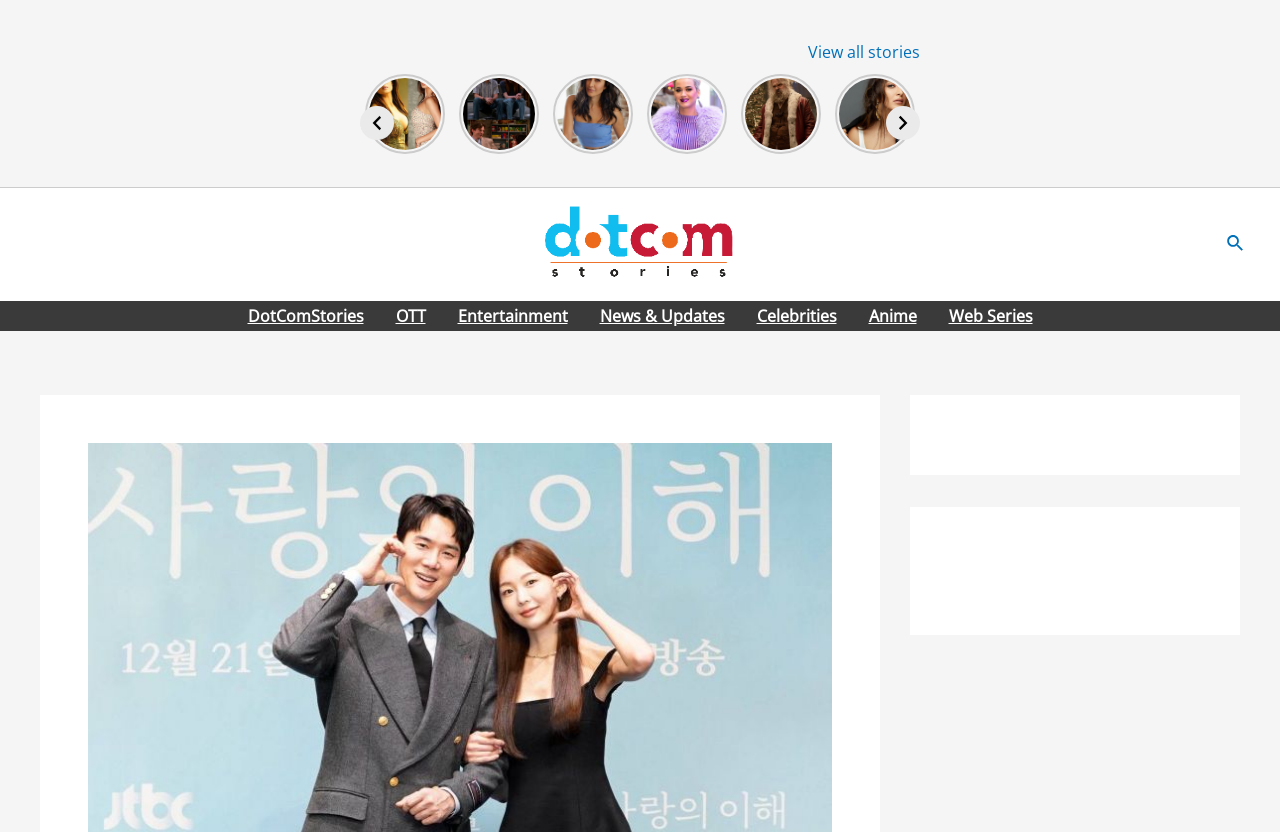Determine the coordinates of the bounding box for the clickable area needed to execute this instruction: "View all stories".

[0.631, 0.049, 0.719, 0.076]